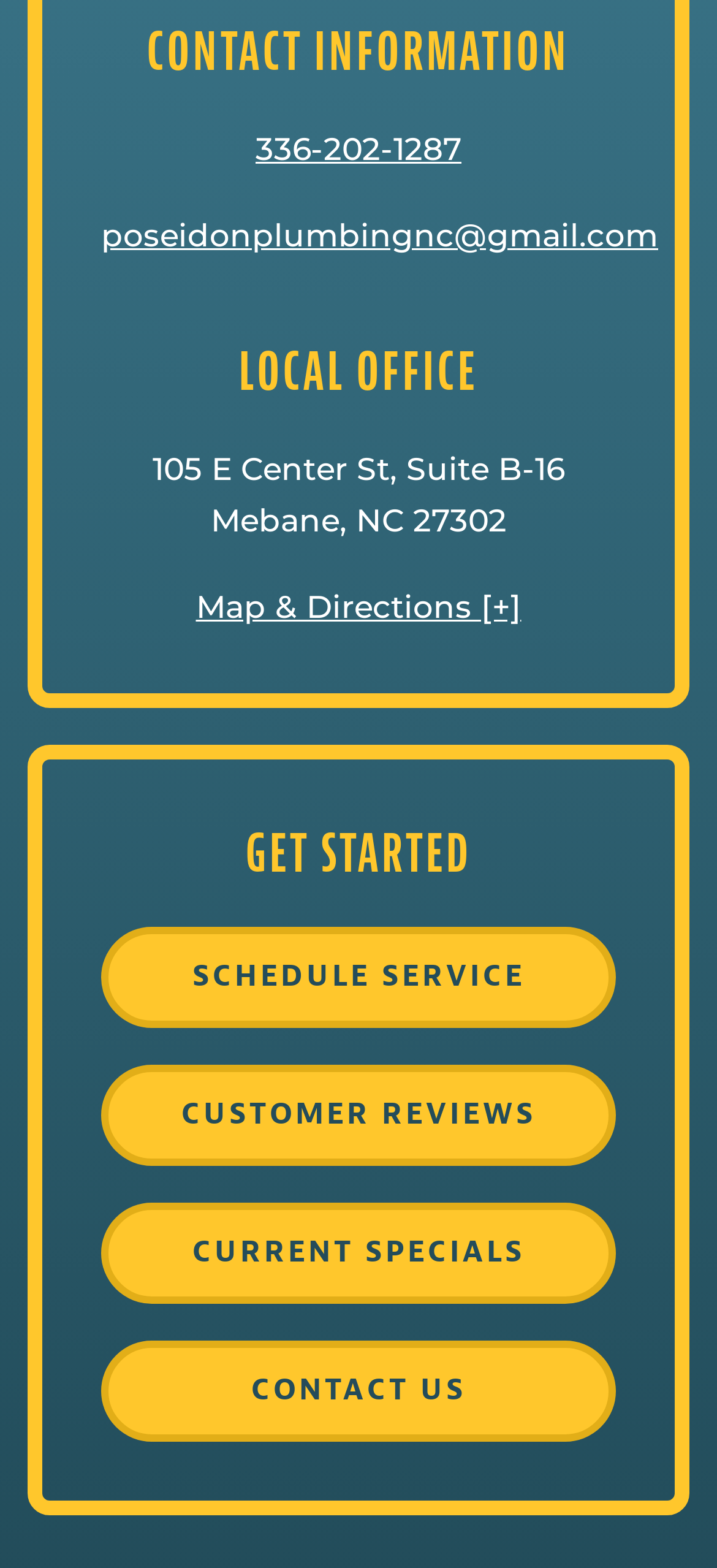What is the phone number for contact?
Using the visual information, respond with a single word or phrase.

336-202-1287